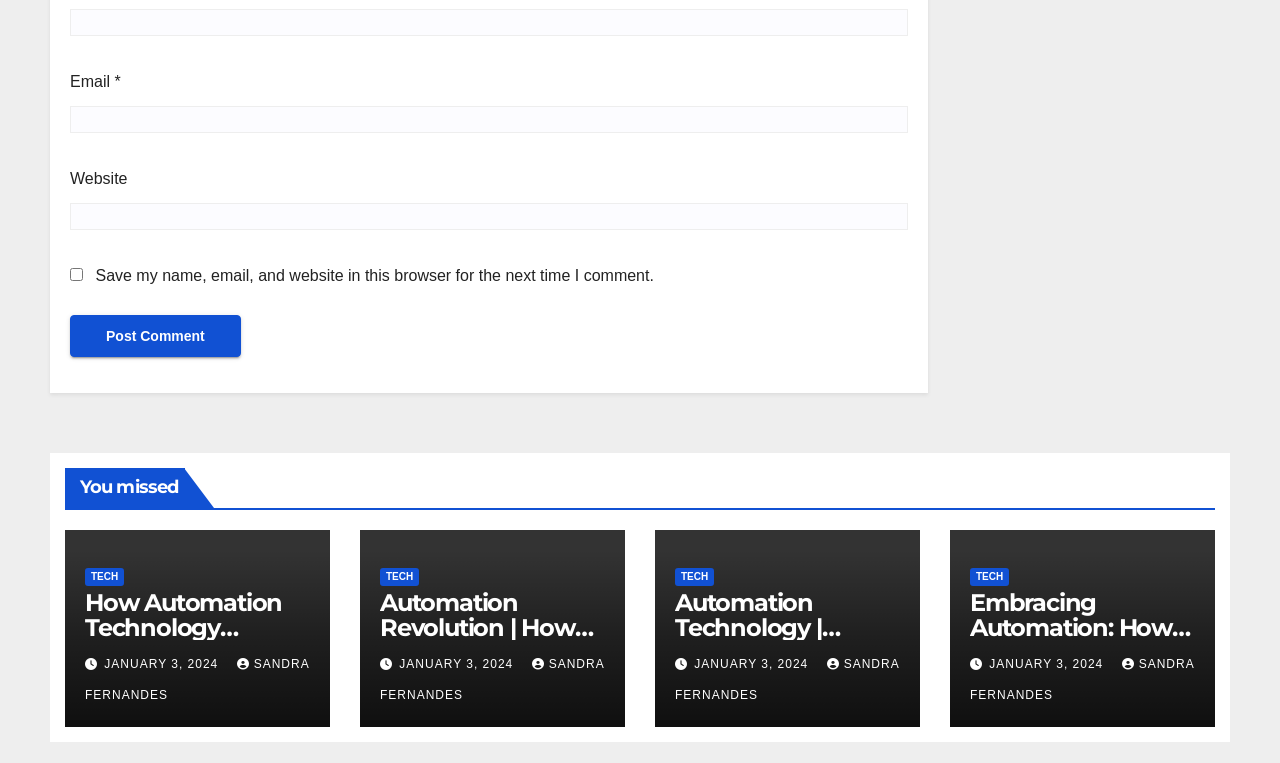Pinpoint the bounding box coordinates of the element you need to click to execute the following instruction: "Read the Medical Tuesday Blog". The bounding box should be represented by four float numbers between 0 and 1, in the format [left, top, right, bottom].

None